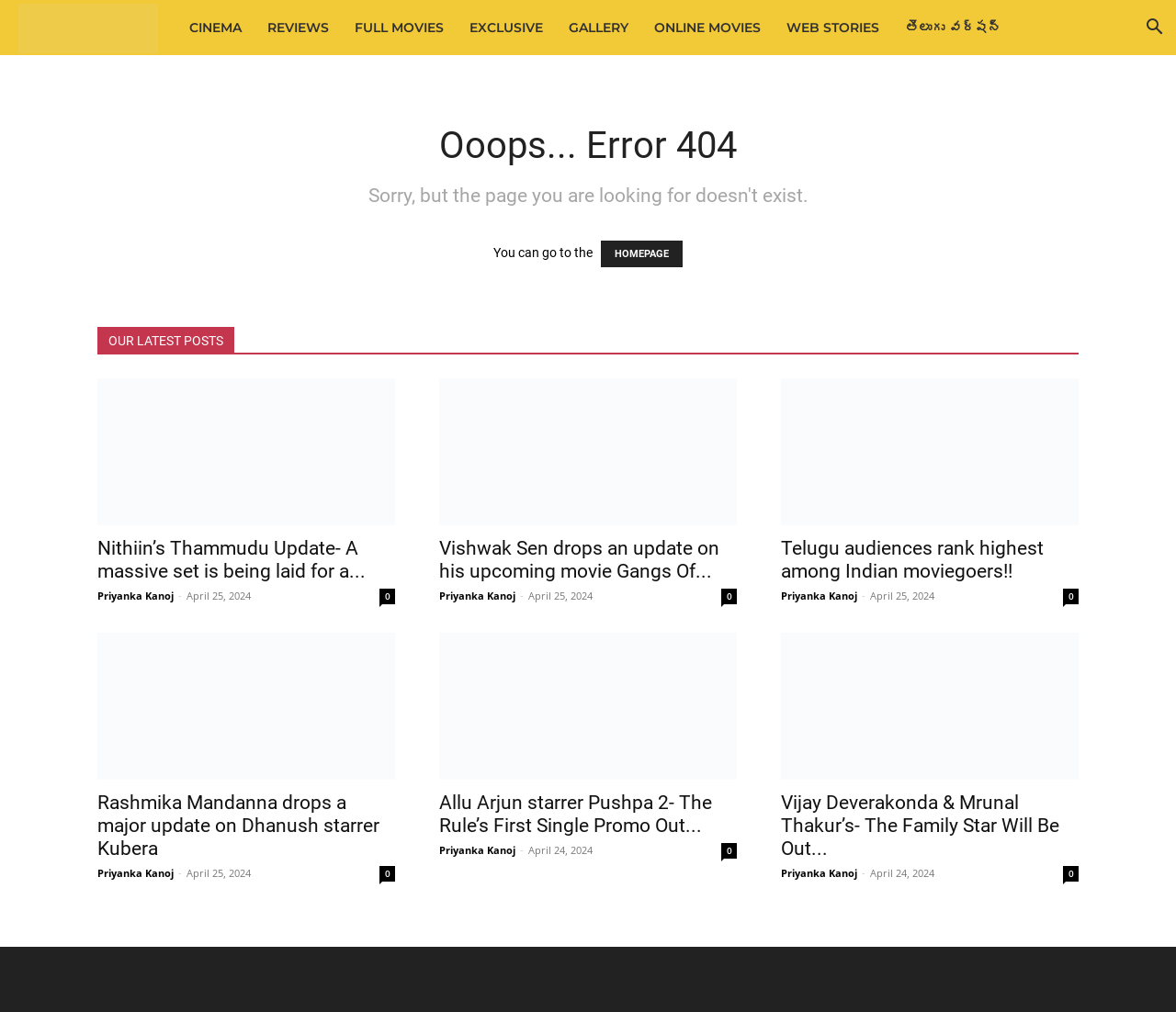Specify the bounding box coordinates for the region that must be clicked to perform the given instruction: "Go to the HOMEPAGE".

[0.511, 0.238, 0.58, 0.264]